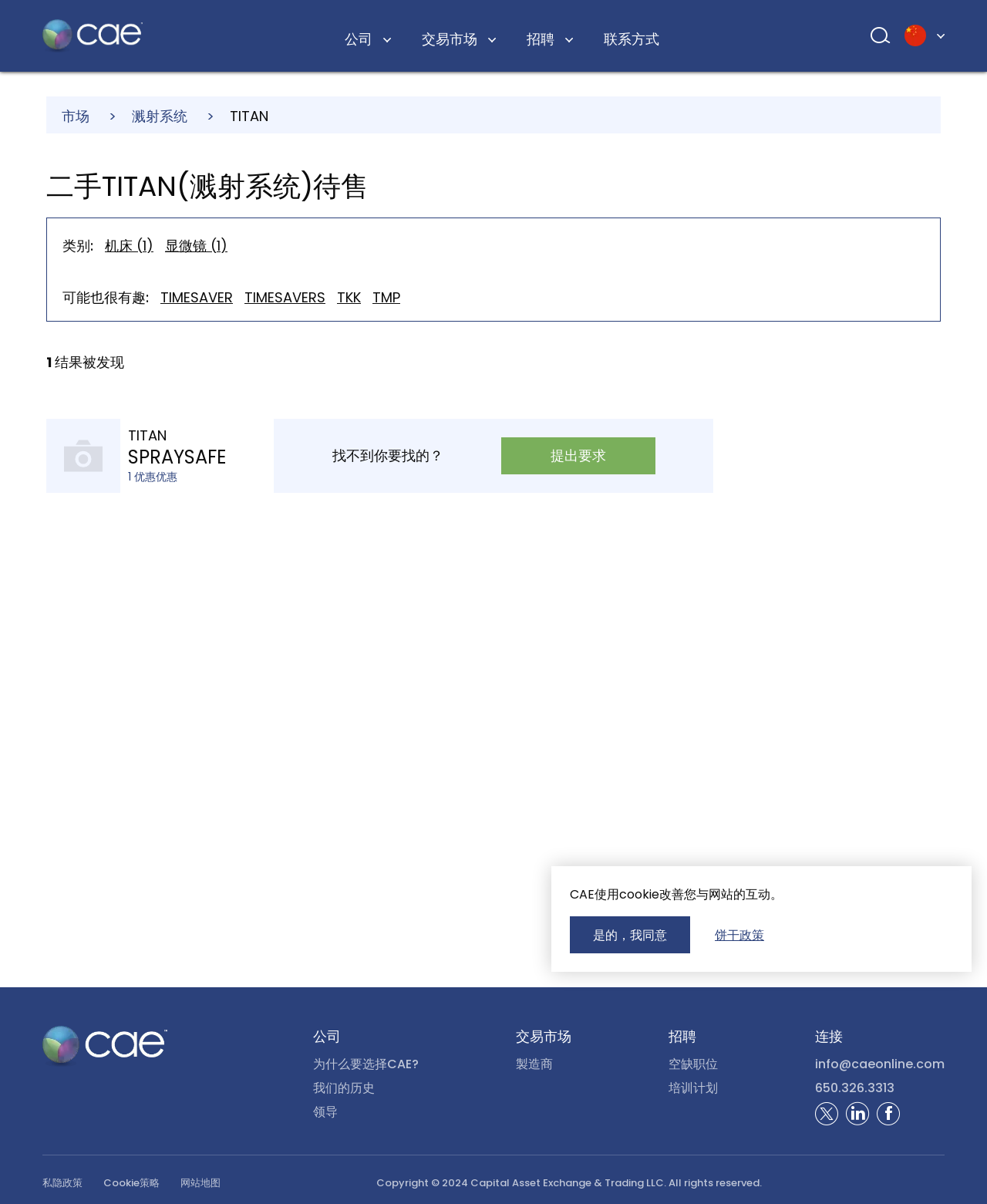Provide a comprehensive caption for the webpage.

This webpage is about a trading platform for used TITAN spray systems. At the top, there is a navigation menu with links to the homepage, company information, trading market, and recruitment. On the right side of the navigation menu, there is a search button and a language selection link.

Below the navigation menu, there is a breadcrumb navigation showing the current location in the website hierarchy. The main content area is divided into two sections. The left section displays a heading "二手TITAN(溅射系统)待售" and lists several categories of spray systems, including machine tools and microscopes.

The right section displays a list of search results, with each result showing an image, a title, and a brief description. There is also a button to submit a request for a specific product. Below the search results, there is a section suggesting related products and a section displaying a message asking if the user couldn't find what they were looking for.

At the bottom of the page, there is a footer navigation menu with links to company information, trading market, recruitment, and social media profiles. There are also links to the privacy policy, cookie policy, and website map. A copyright notice is displayed at the very bottom of the page.

In the middle of the page, there is a notification about the use of cookies on the website, with a button to agree to the cookie policy and a link to learn more about it.